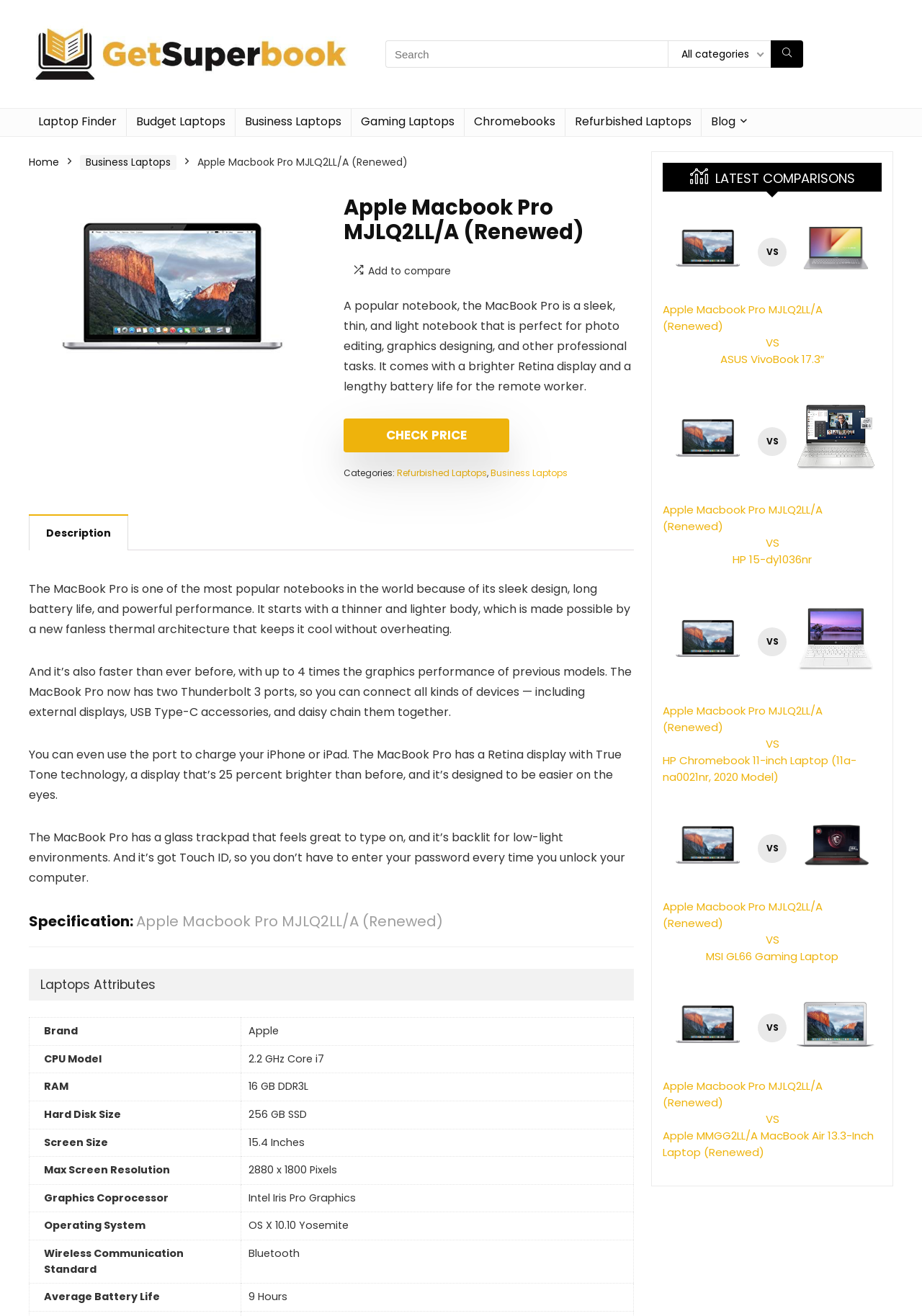Describe all the visual and textual components of the webpage comprehensively.

This webpage is about the Apple MacBook Pro MJLQ2LL/A (Renewed) laptop. At the top, there is a search bar with a dropdown menu of categories, including "All categories", "Budget Laptops", "Business Laptops", and more. Below the search bar, there are several links to different sections of the website, such as "Laptop Finder", "Budget Laptops", and "Blog".

On the left side of the page, there is a large image of the laptop, with a heading that reads "Apple Macbook Pro MJLQ2LL/A (Renewed)" above it. Below the image, there is a brief description of the laptop, highlighting its sleek design, long battery life, and powerful performance.

To the right of the image, there is a section with a heading "Specification: Apple Macbook Pro MJLQ2LL/A (Renewed)". This section contains a table with detailed specifications of the laptop, including its brand, CPU model, RAM, hard disk size, screen size, and more.

Below the specification table, there is a section with a heading "Description". This section contains a detailed description of the laptop, including its design, performance, and features.

Further down the page, there is a section with a heading "LATEST COMPARISONS". This section contains a table with comparisons between the Apple MacBook Pro MJLQ2LL/A (Renewed) and other laptops, including the ASUS VivoBook 17.3″.

Throughout the page, there are several calls-to-action, such as "CHECK PRICE" and "Add to compare", allowing users to easily compare and purchase the laptop.